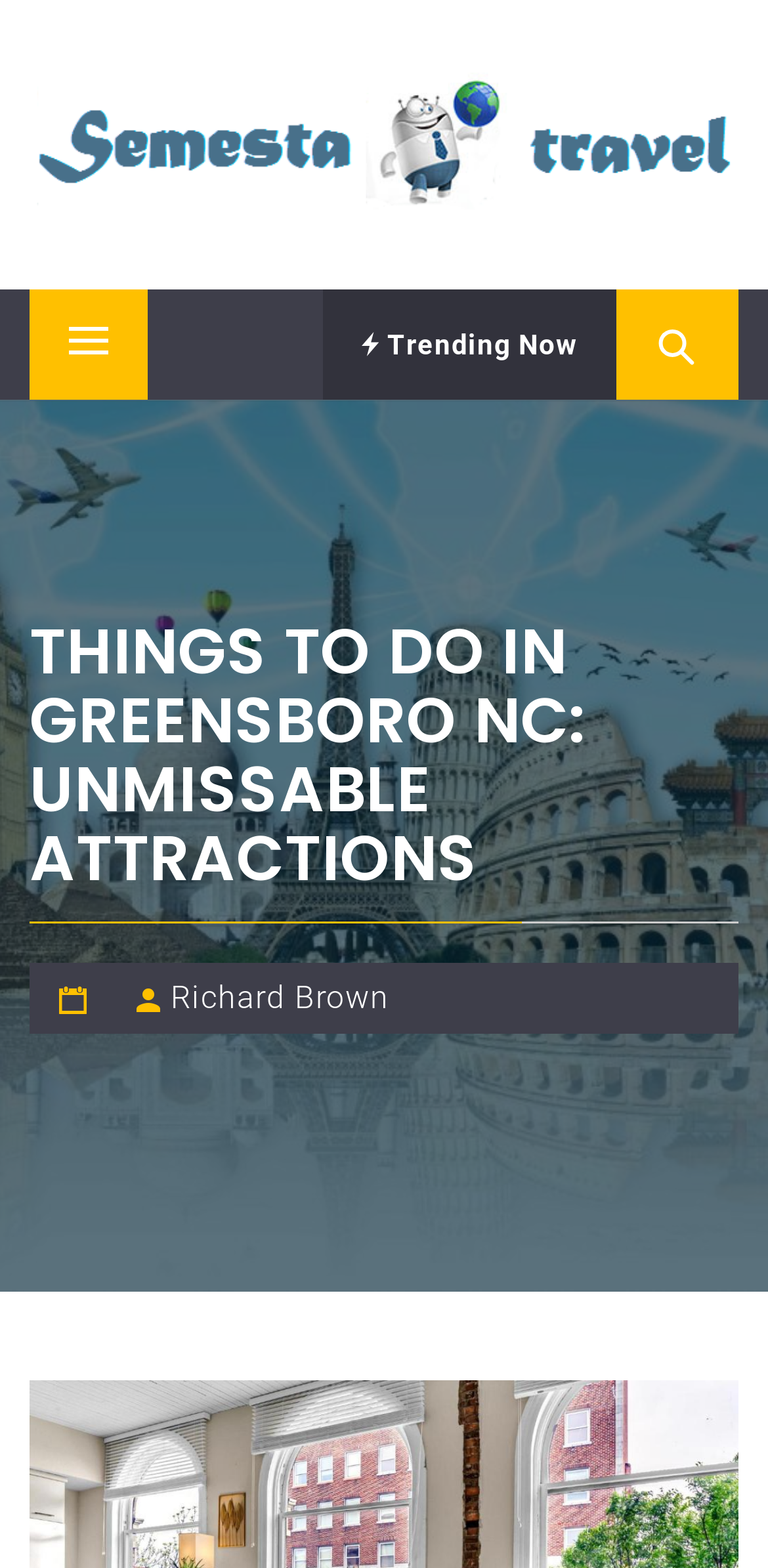What is the title of the article on this webpage?
Based on the image, provide your answer in one word or phrase.

THINGS TO DO IN GREENSBORO NC: UNMISSABLE ATTRACTIONS